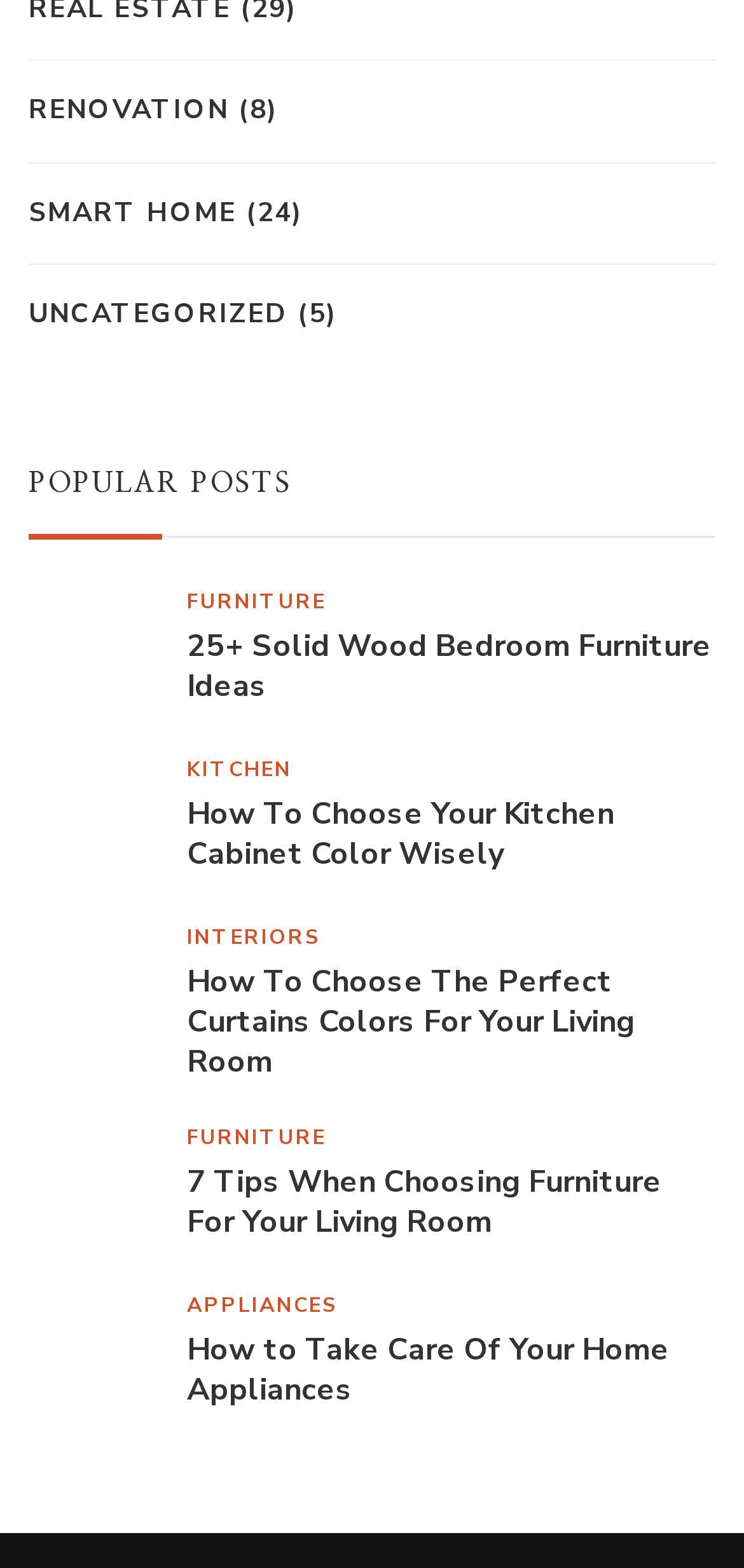Analyze the image and provide a detailed answer to the question: How many posts are listed under 'POPULAR POSTS'?

I counted the number of link elements that are children of the heading 'POPULAR POSTS' and found 5 links. Therefore, there are 5 posts listed under 'POPULAR POSTS'.